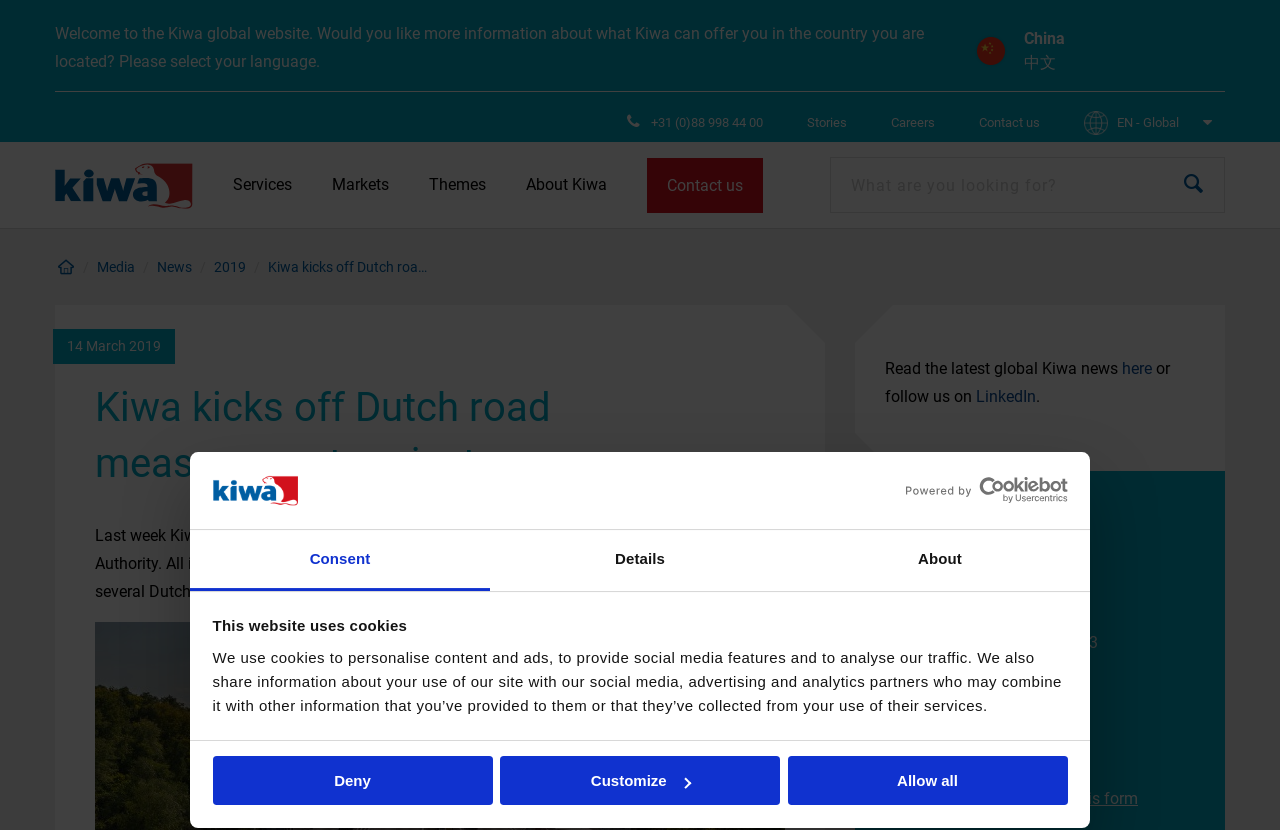What is the name of the company that started a road measurement project?
Give a one-word or short phrase answer based on the image.

Kiwa